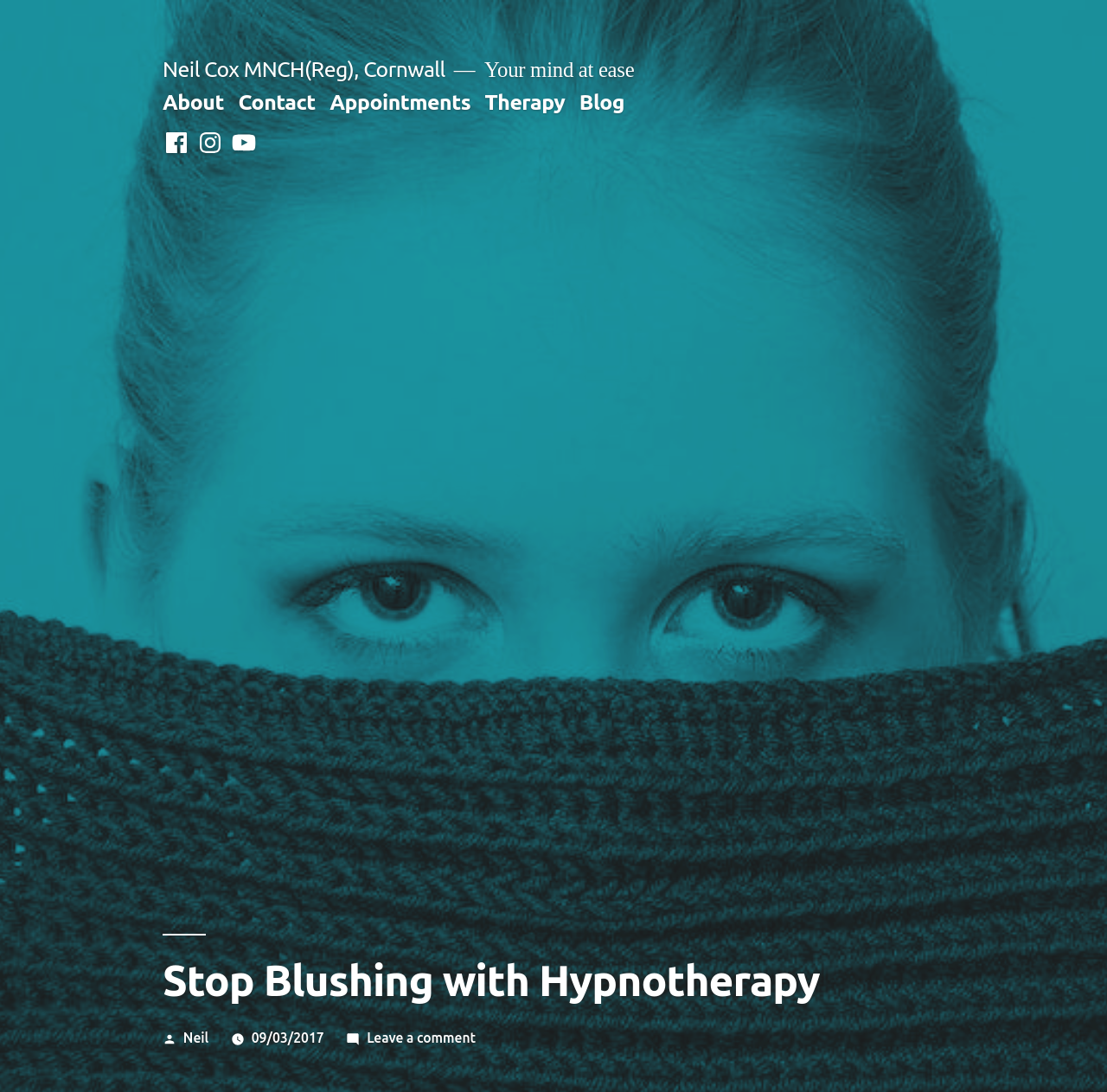Please find and generate the text of the main heading on the webpage.

Stop Blushing with Hypnotherapy